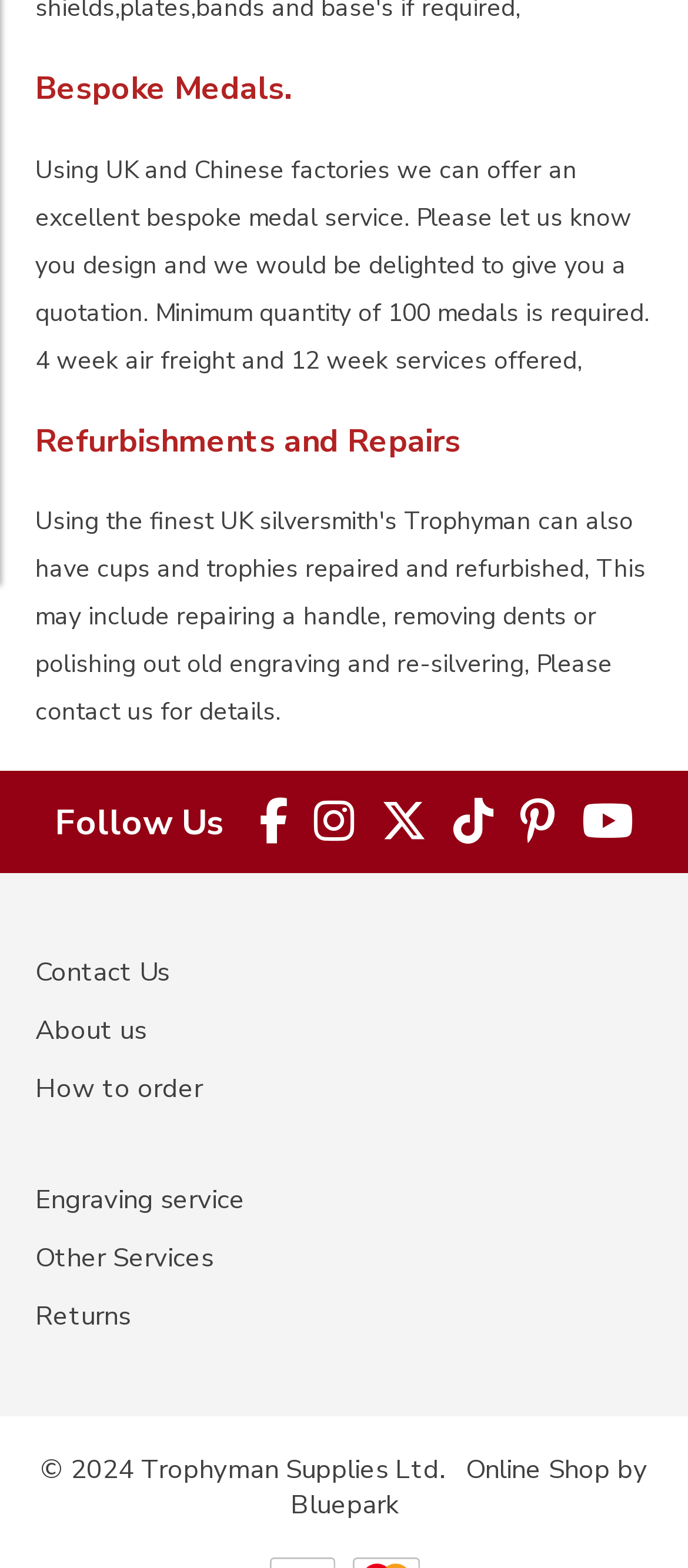Find the bounding box coordinates for the UI element that matches this description: "Other Services".

[0.051, 0.791, 0.31, 0.813]